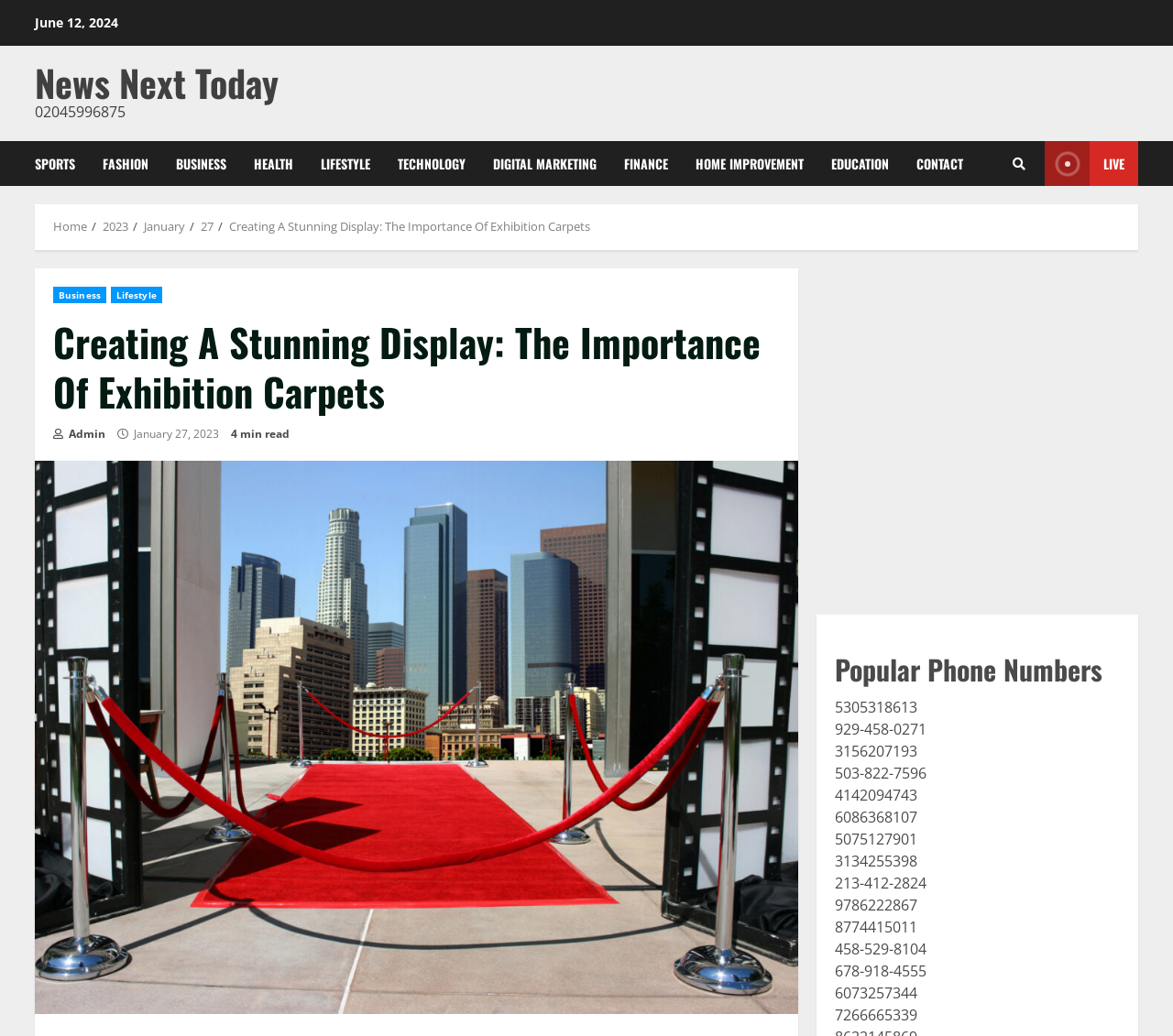Identify the bounding box coordinates of the part that should be clicked to carry out this instruction: "Click on the 'SPORTS' link".

[0.03, 0.136, 0.076, 0.179]